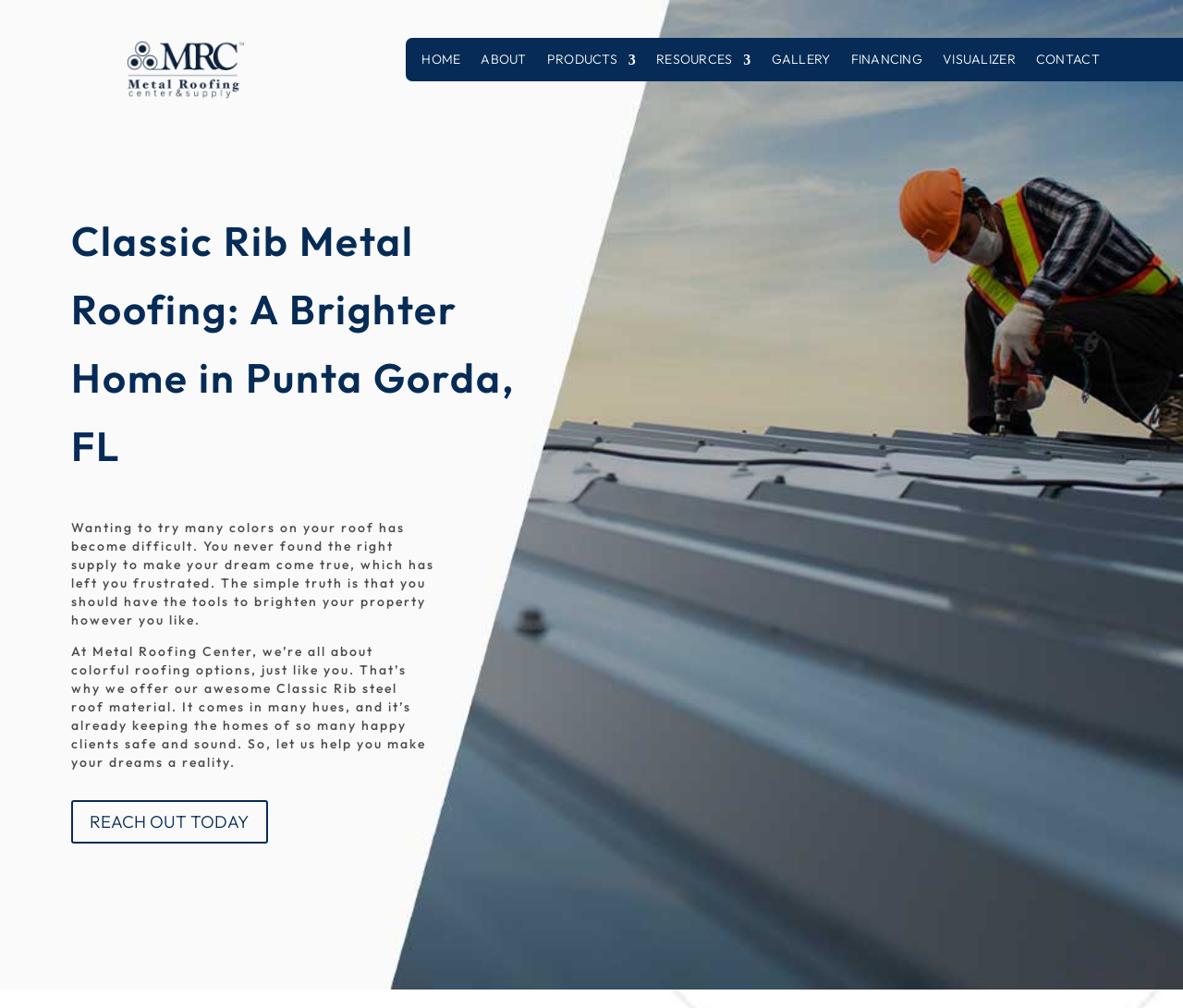Please provide a comprehensive answer to the question based on the screenshot: What type of roofing material is offered?

Based on the webpage content, it is mentioned that Metal Roofing Center offers Classic Rib steel roof material, which comes in many hues and is already keeping the homes of many happy clients safe and sound.